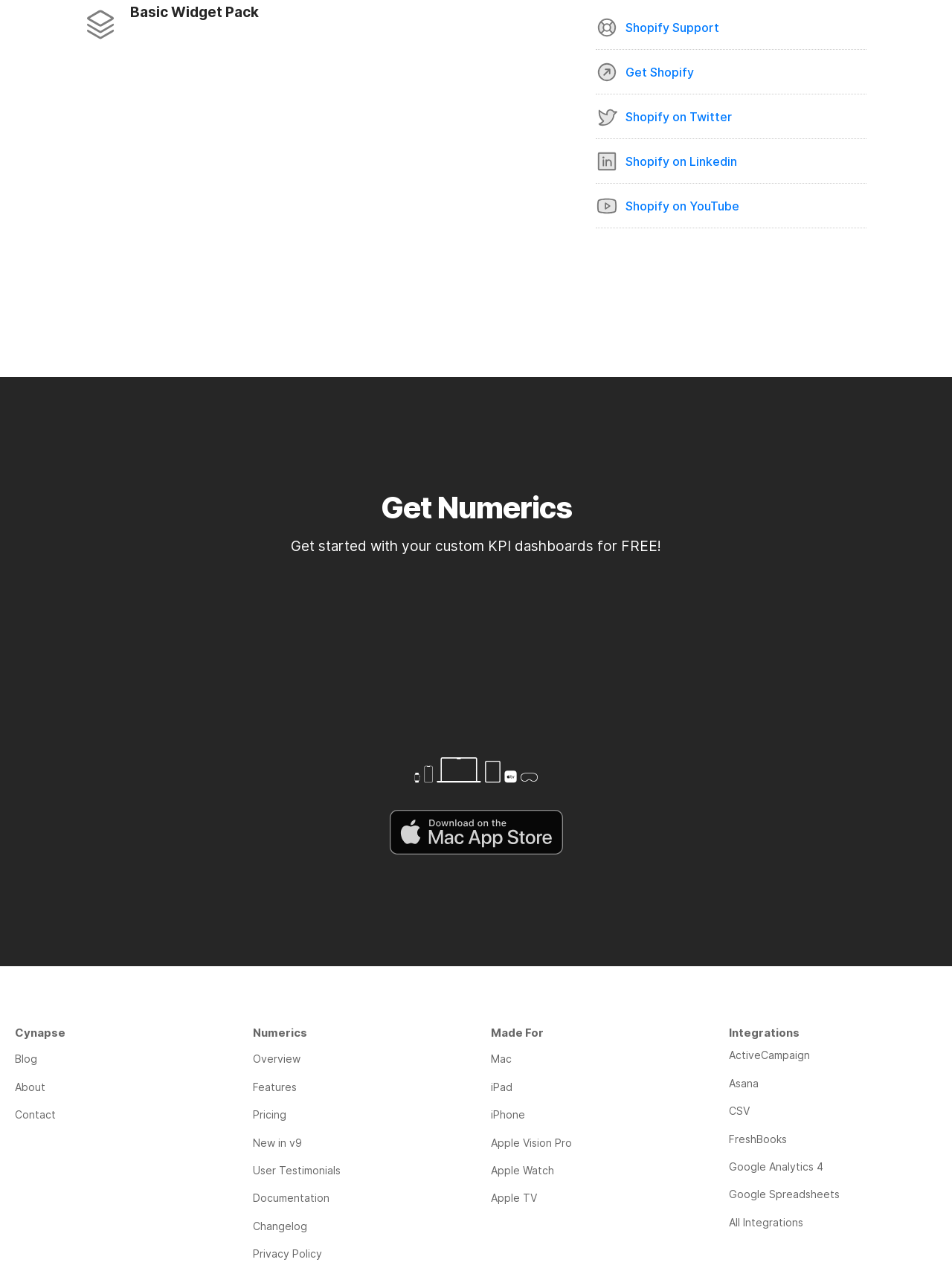Please determine the bounding box coordinates of the element to click on in order to accomplish the following task: "Read the blog". Ensure the coordinates are four float numbers ranging from 0 to 1, i.e., [left, top, right, bottom].

[0.016, 0.824, 0.234, 0.843]